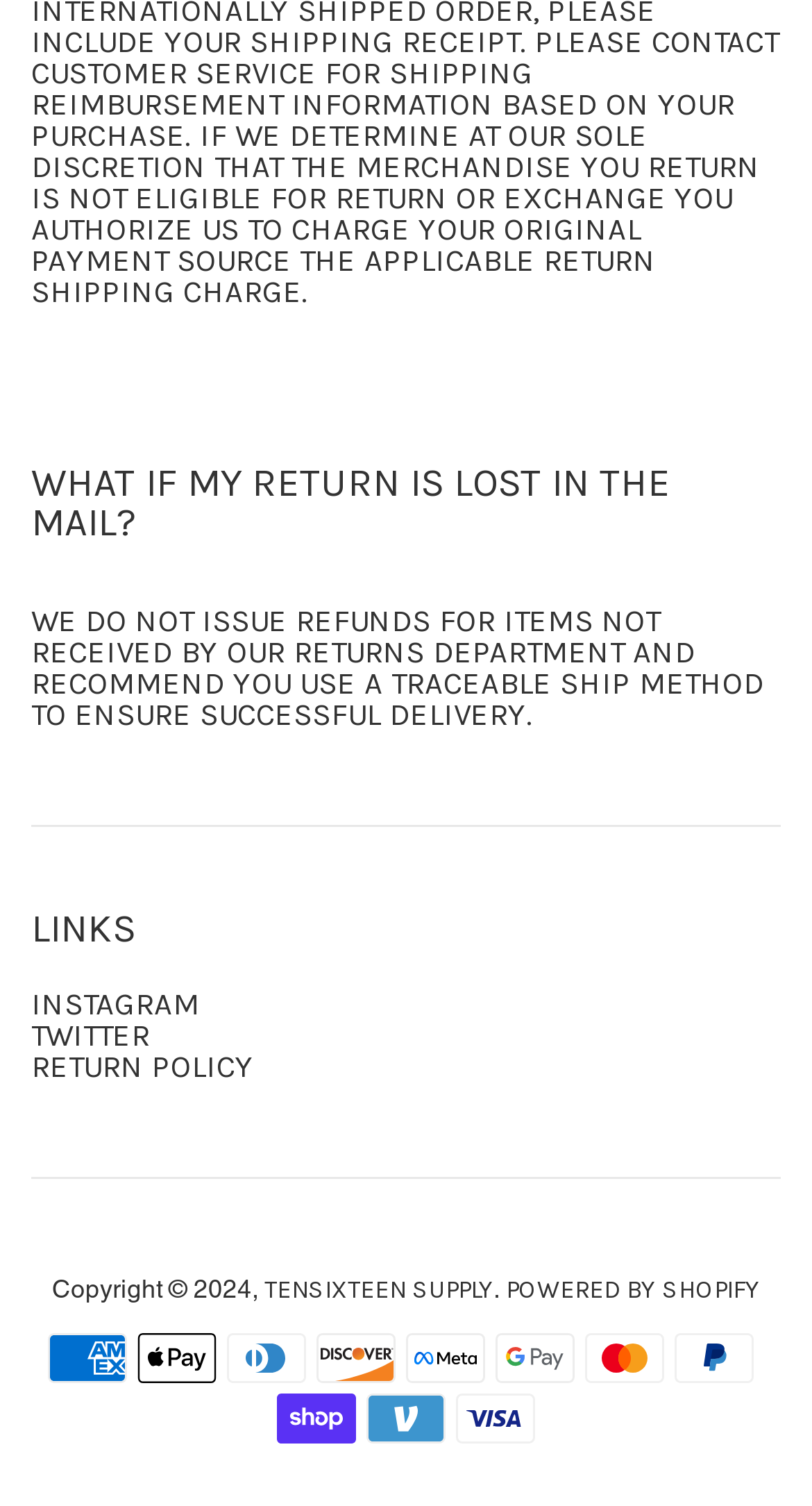Who powers the website?
Refer to the image and provide a one-word or short phrase answer.

Shopify